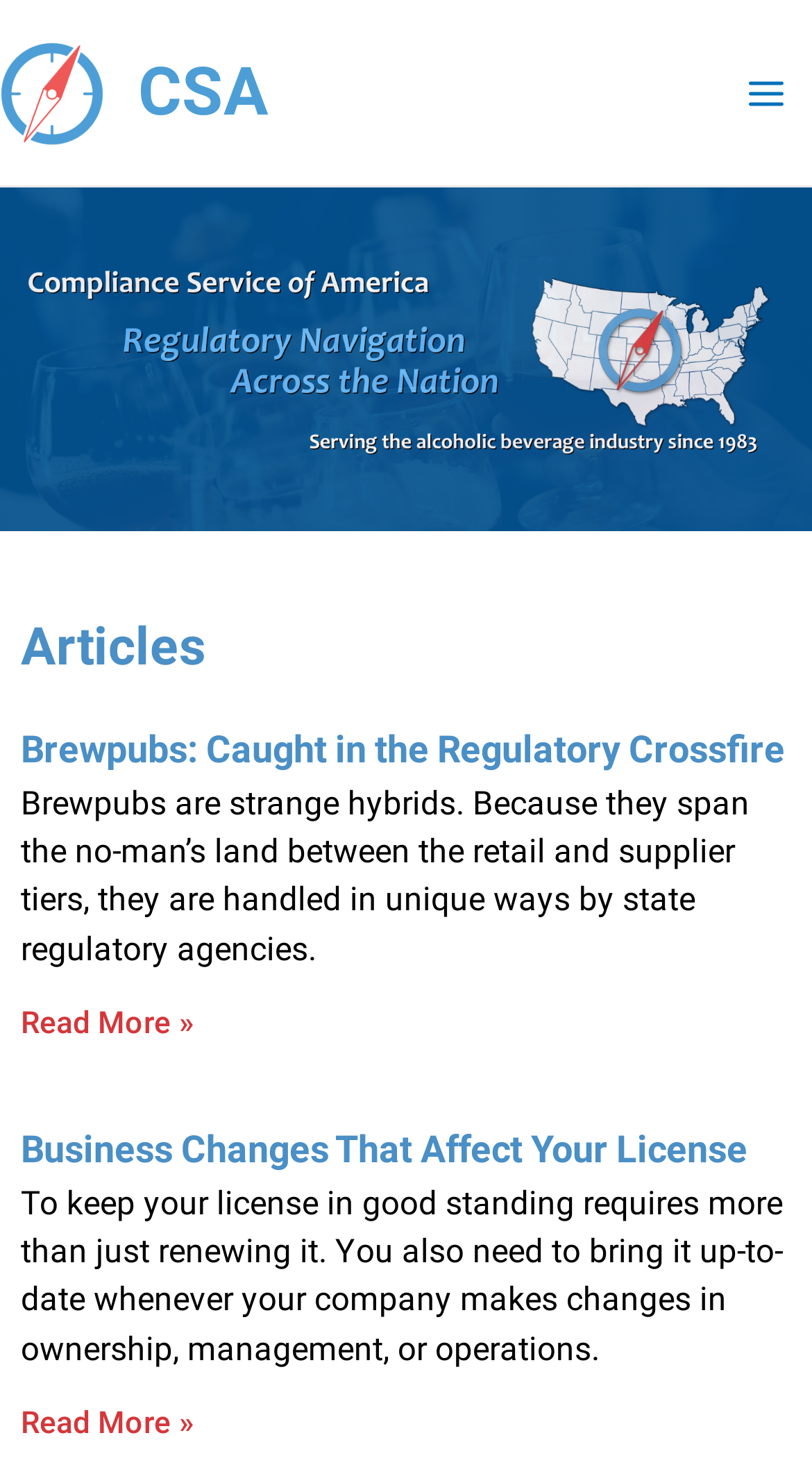What is the purpose of the 'Main Menu' button?
Offer a detailed and full explanation in response to the question.

The 'Main Menu' button has an 'expanded' property set to 'False', indicating that it is currently collapsed. When clicked, it is likely to expand the menu, and vice versa.